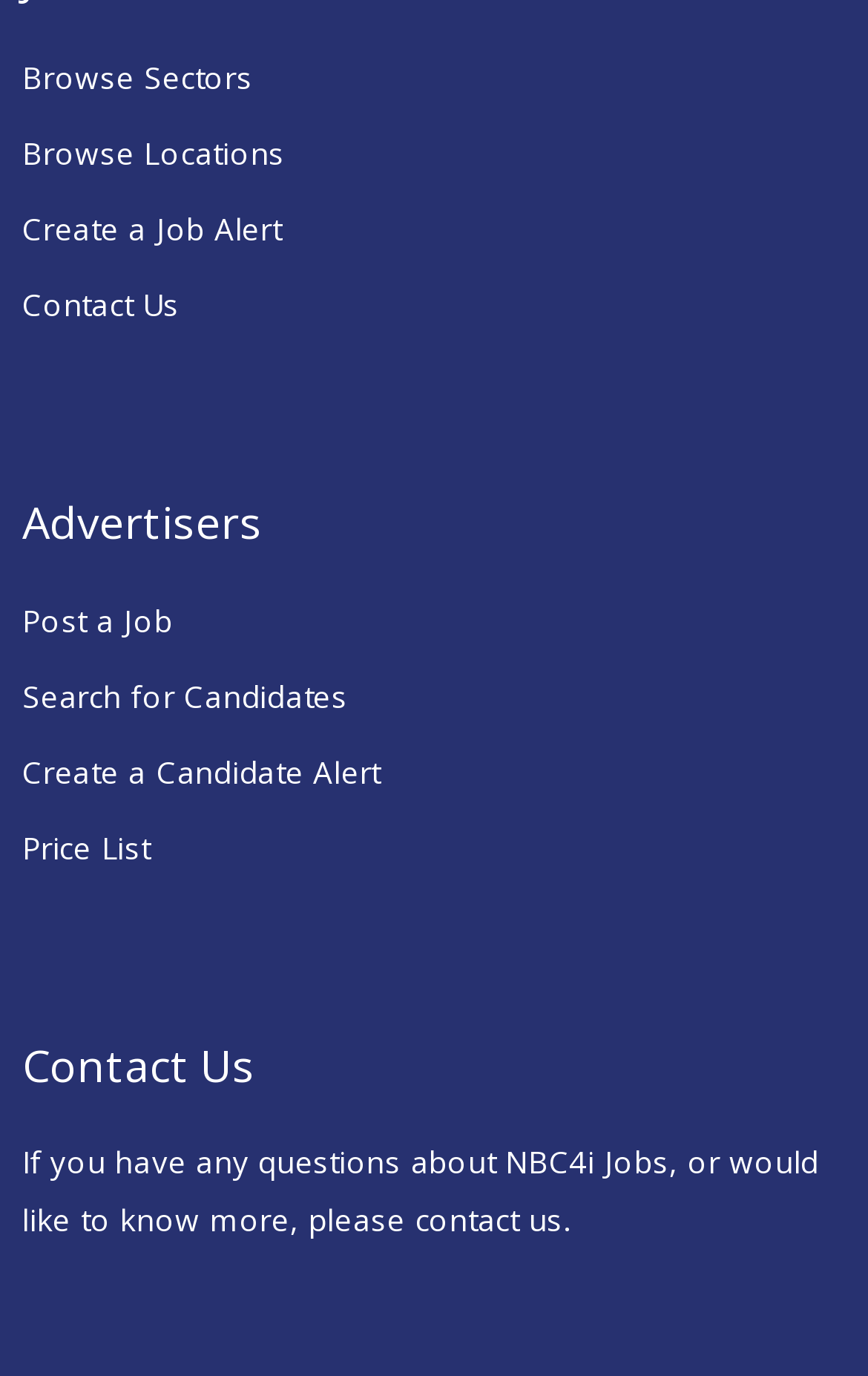Respond with a single word or phrase to the following question:
How many ways are there to interact with job postings?

3